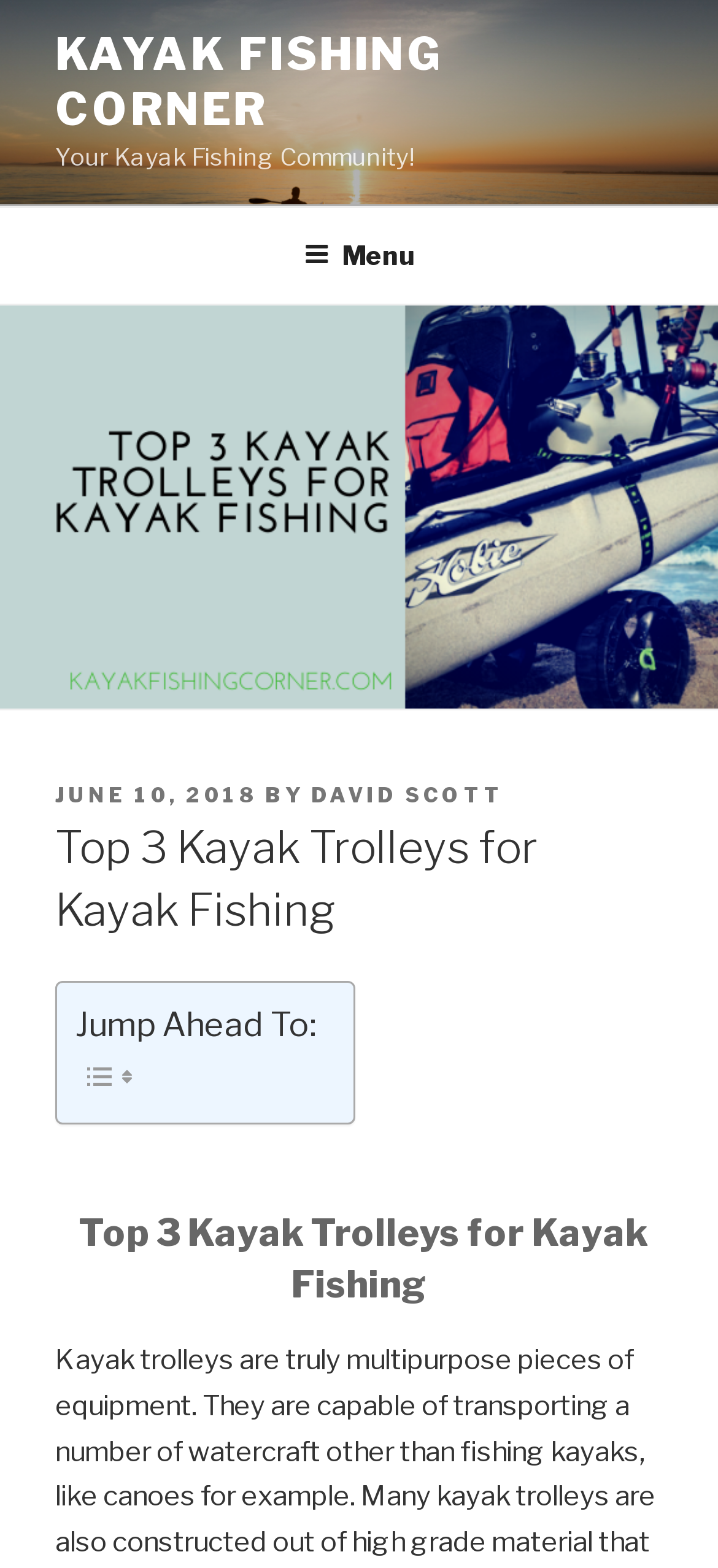Explain the webpage in detail, including its primary components.

The webpage is about kayak trolleys for kayak fishing, showcasing the top 3 recommendations. At the top left, there is a link to "KAYAK FISHING CORNER" and a static text "Your Kayak Fishing Community!" positioned below it. A top menu navigation bar spans the entire width of the page, with a "Menu" button on the right side.

Below the navigation bar, there is a large image that takes up most of the page width, titled "Top 3 Kayak Trolleys For Kayak Fishing". Within this image, there is a header section that contains the post date "JUNE 10, 2018" and the author's name "DAVID SCOTT". The main heading "Top 3 Kayak Trolleys for Kayak Fishing" is positioned below the header section.

Under the main heading, there is a layout table with a static text "Jump Ahead To:" and two small images. The table is followed by another heading that repeats the title "Top 3 Kayak Trolleys for Kayak Fishing". Overall, the webpage appears to be a blog post or article discussing the top kayak trolleys for kayak fishing, with a focus on the three recommended products.